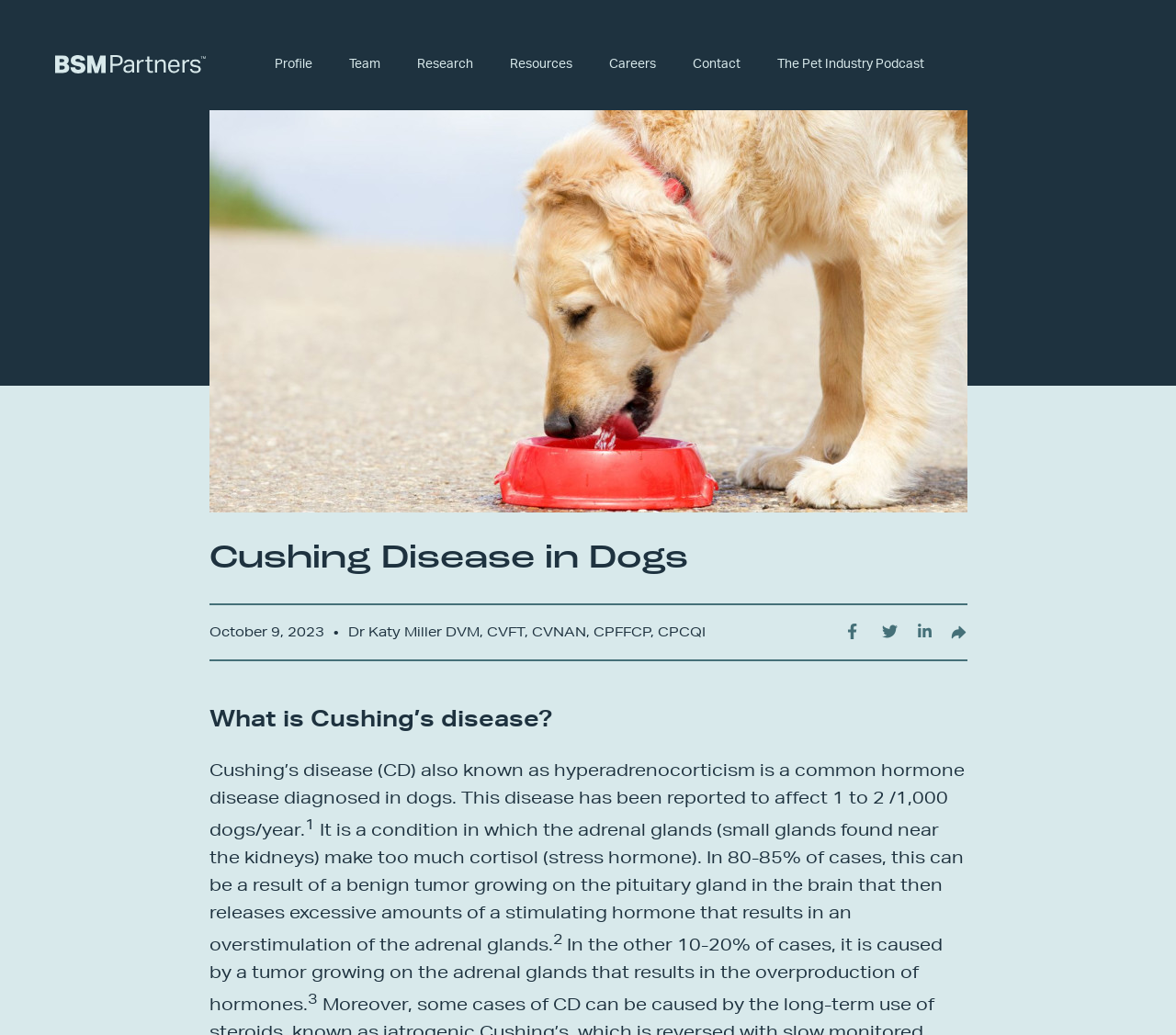What is the disease discussed on this webpage?
Please use the image to deliver a detailed and complete answer.

Based on the webpage content, specifically the heading 'Cushing Disease in Dogs' and the subsequent paragraphs, it is clear that the disease being discussed is Cushing's disease.